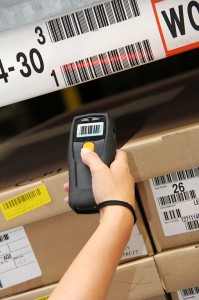Explain what is happening in the image with elaborate details.

The image showcases an individual using a barcode scanner to check the inventory in a warehouse setting. The person's hand, holding the scanner, is clearly focused on a box that displays various labels, including a barcode and identification numbers. This practice is essential in the pick and pack process, as it helps ensure accuracy in order fulfillment and minimizes errors in inventory management. Behind the boxes, there's a shelf with clearly marked identification labels, indicating the organized structure of the storage area. Such meticulous attention to detail is crucial for efficient logistics and helps maintain high standards in service delivery. This image aligns with the theme of the article "How to Avoid Pick and Pack Errors," emphasizing the importance of accuracy and training in reducing mistakes within warehouse operations.